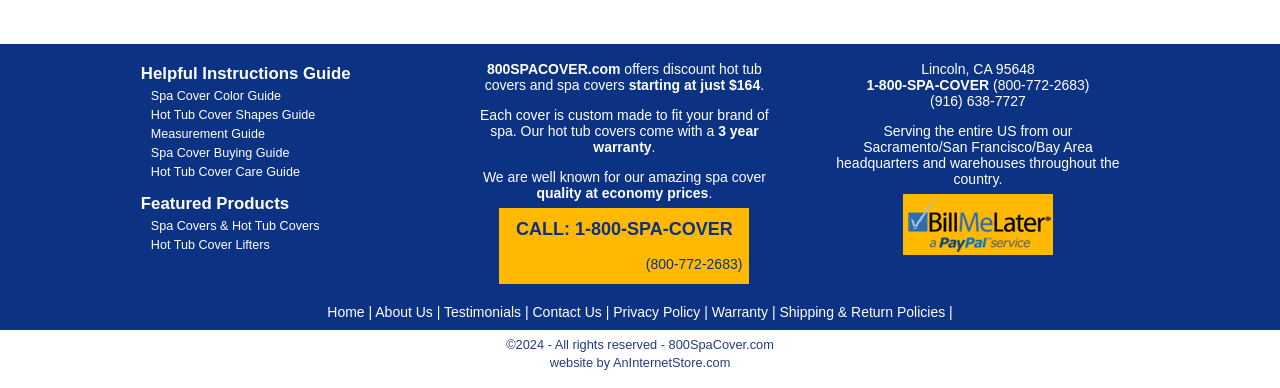What is the company's phone number?
Deliver a detailed and extensive answer to the question.

The phone number can be found in the middle of the webpage, where it says 'CALL: 1-800-SPA-COVER' and also at the bottom of the webpage, where it says '(800-772-2683)'. This is likely the company's customer service or sales phone number.